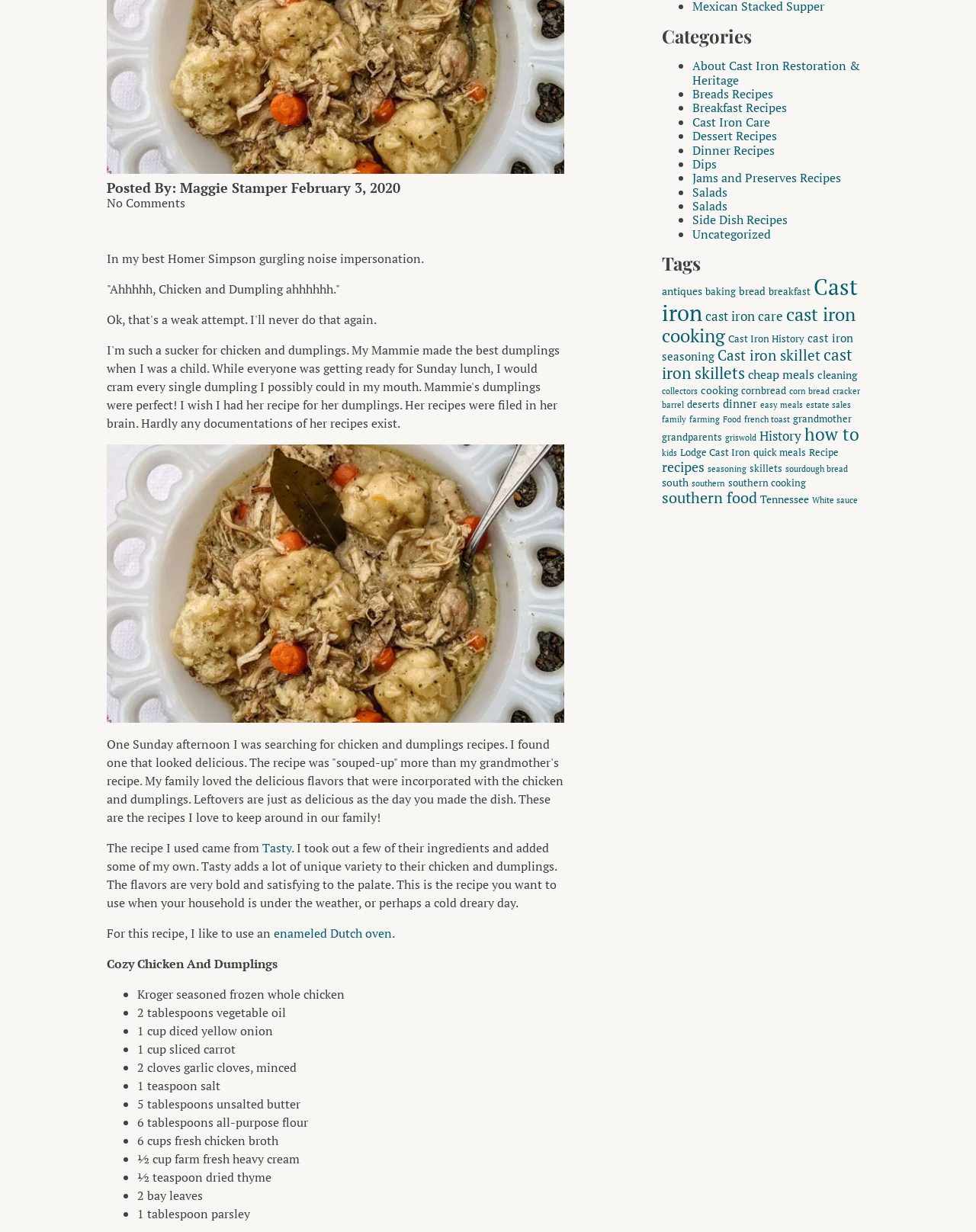Identify the bounding box of the HTML element described here: "Recipe". Provide the coordinates as four float numbers between 0 and 1: [left, top, right, bottom].

[0.829, 0.362, 0.859, 0.373]